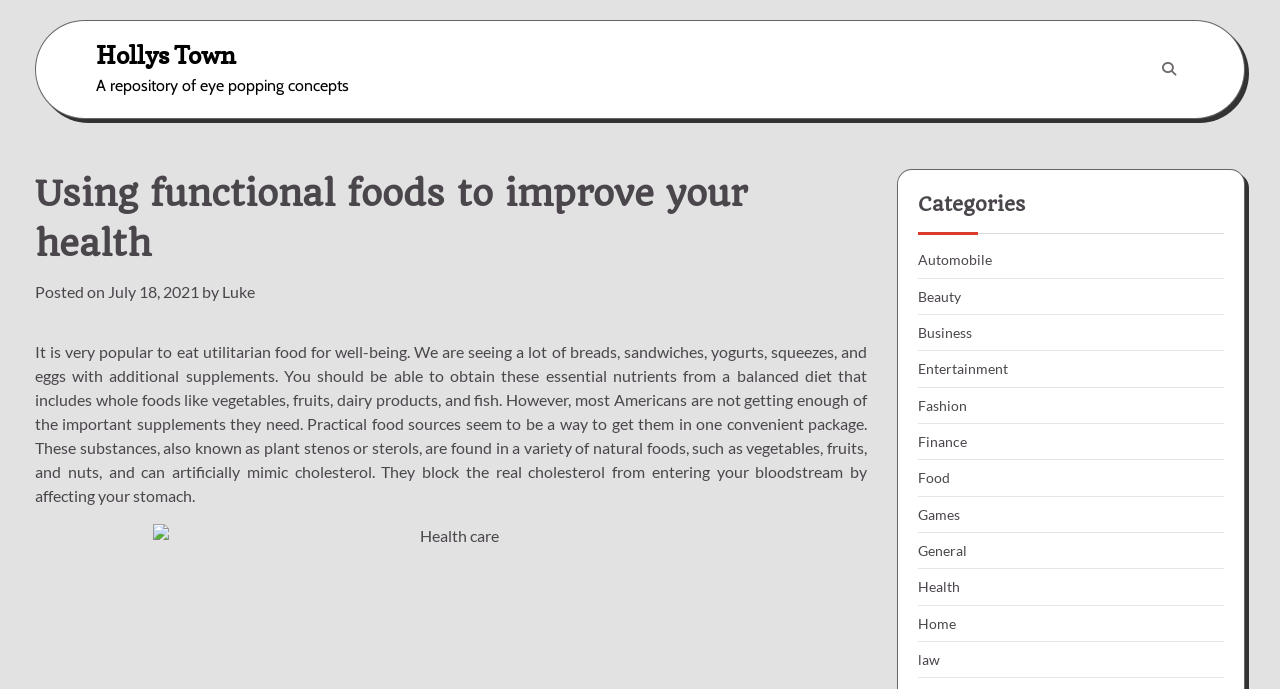Identify the main heading from the webpage and provide its text content.

Using functional foods to improve your health